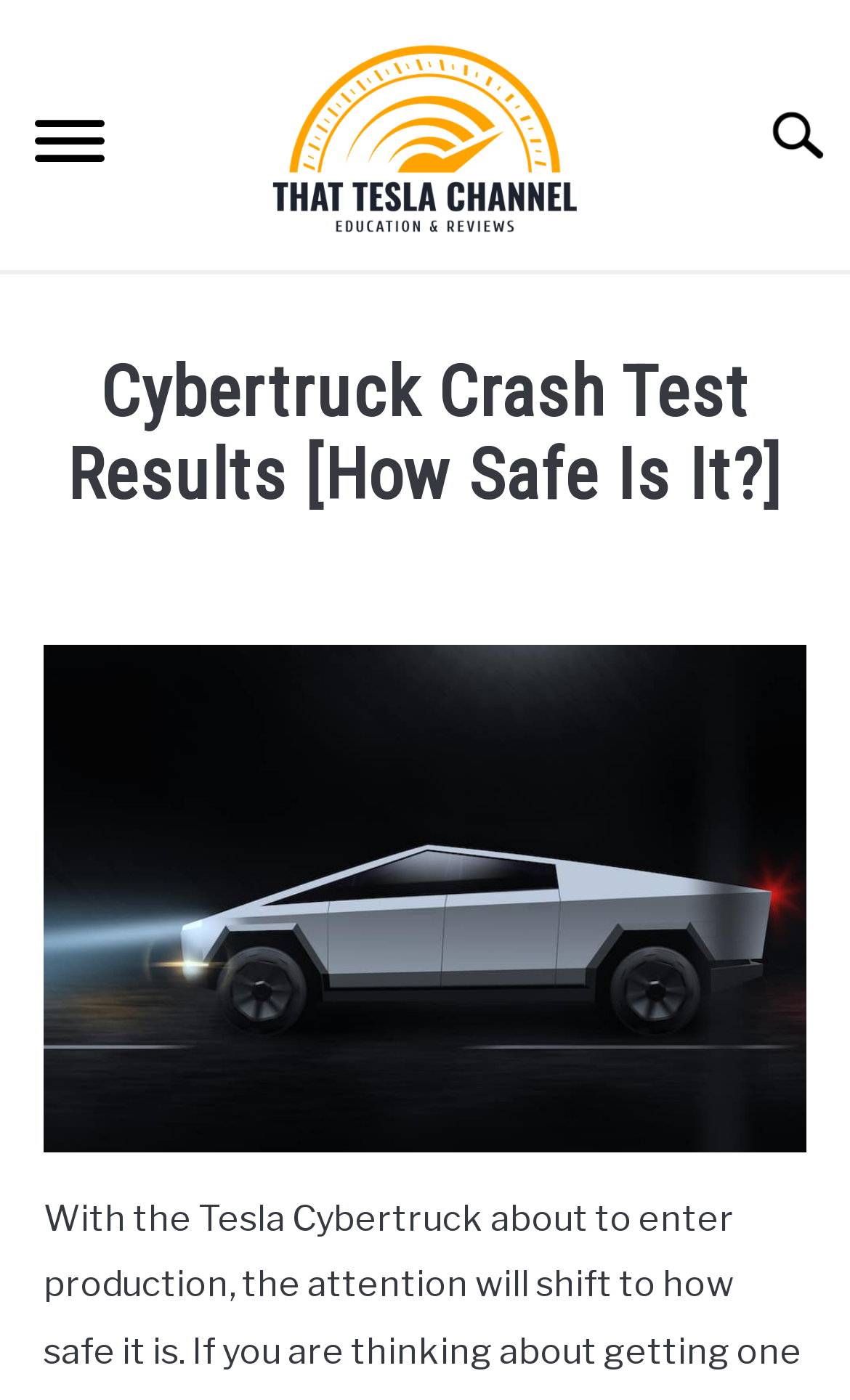Provide a thorough and detailed response to the question by examining the image: 
What is the name of the website?

The name of the website is mentioned in the root element of the webpage, which says 'Cybertruck Crash Test Results [How Safe Is It?] - That Tesla Channel'.